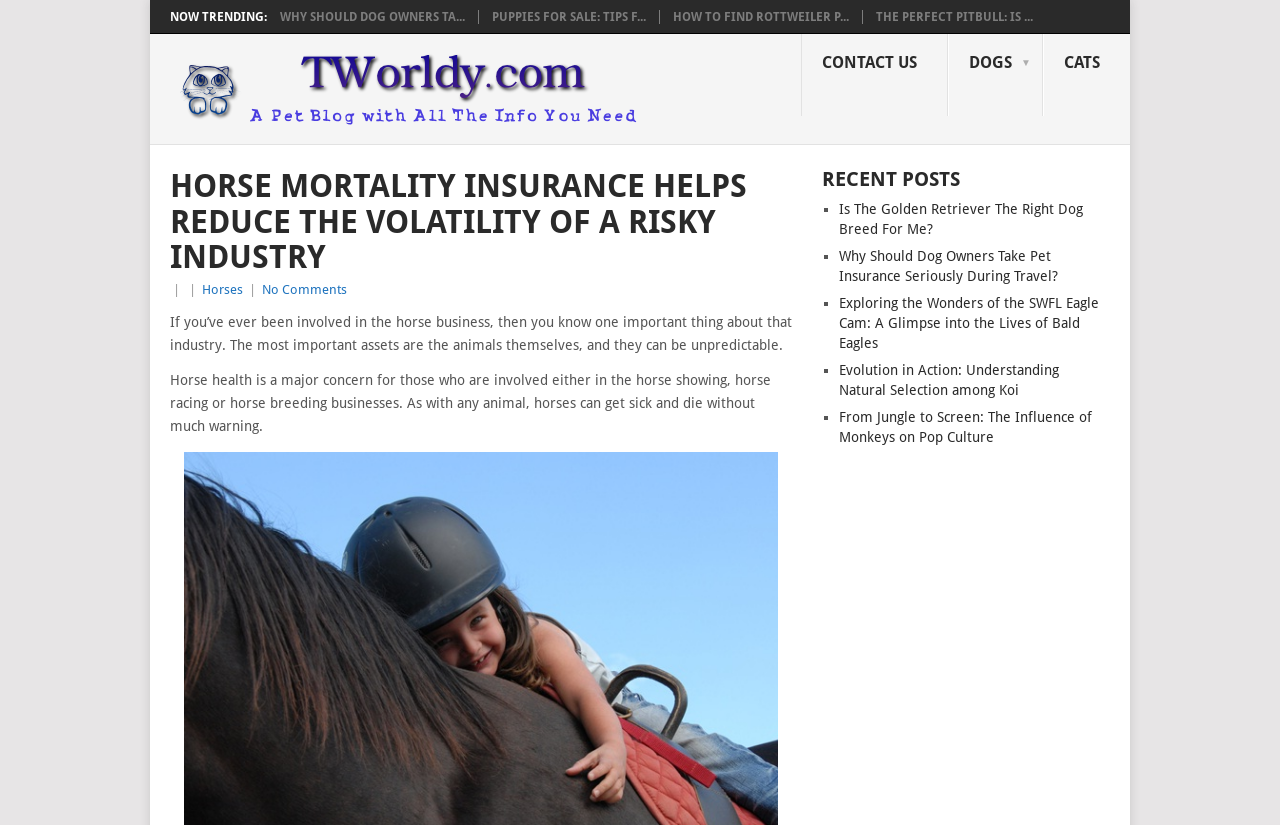What is the main topic of this blog?
Refer to the image and give a detailed response to the question.

Based on the webpage content, I can see that the blog is about pets, as there are links to articles about dogs, cats, horses, and other animals. The heading 'TWorldy.com – A Pet Blog' also suggests that the blog is focused on pets.